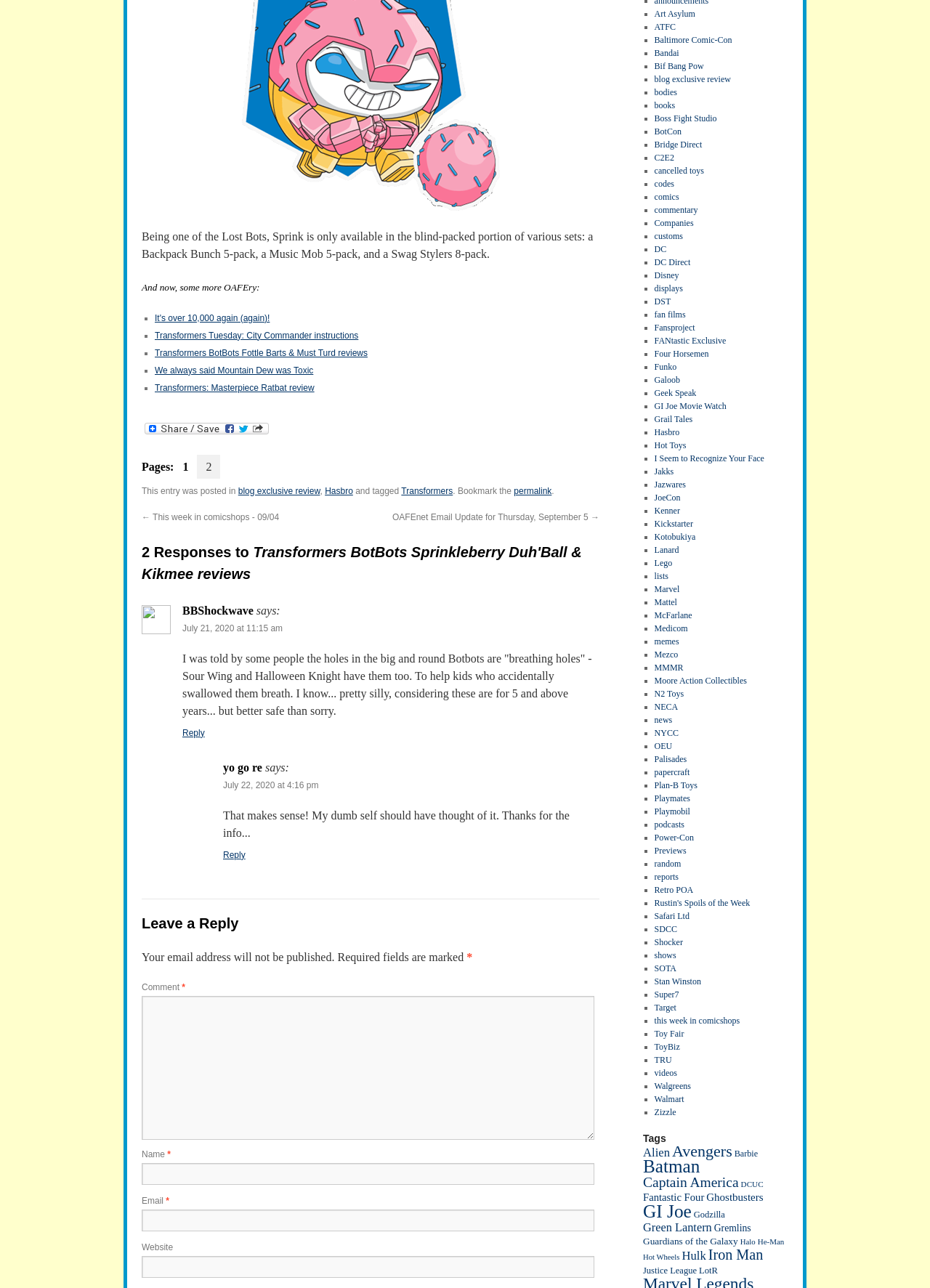Identify the bounding box coordinates of the element to click to follow this instruction: 'Leave a reply'. Ensure the coordinates are four float values between 0 and 1, provided as [left, top, right, bottom].

[0.152, 0.708, 0.645, 0.726]